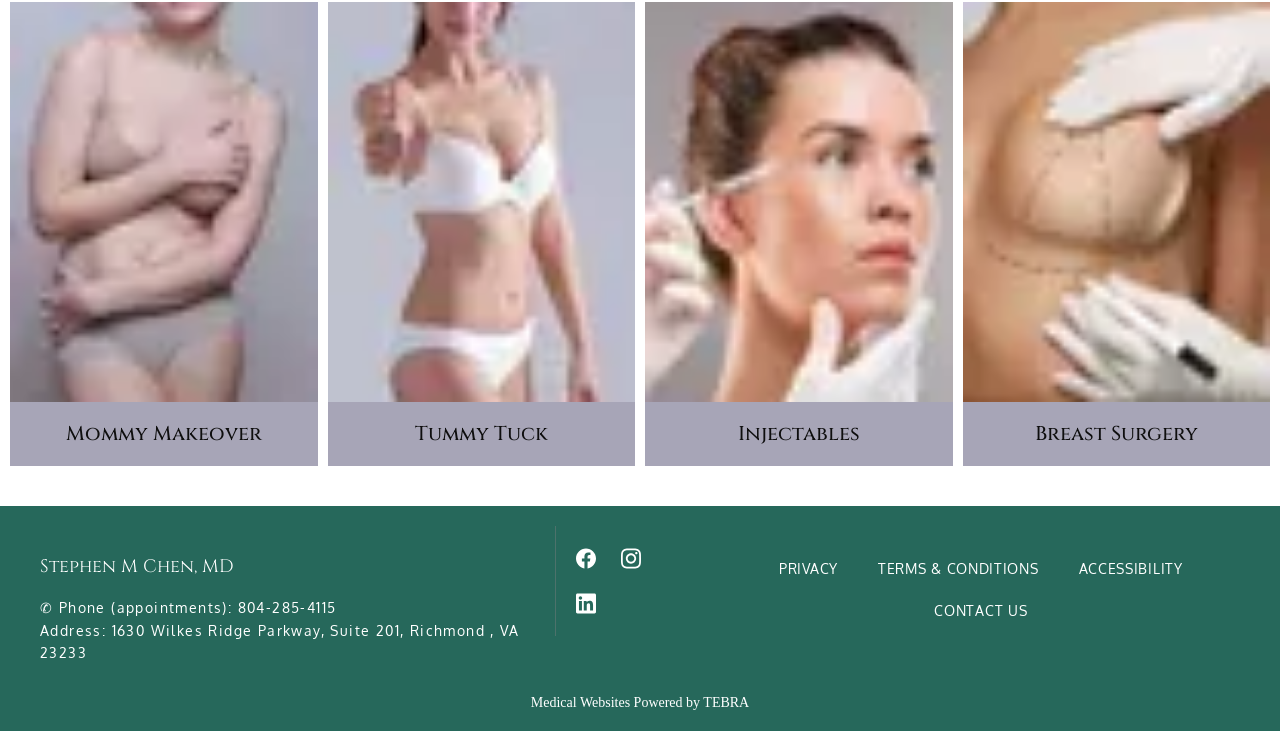Identify the bounding box coordinates of the section that should be clicked to achieve the task described: "Visit Facebook page".

[0.442, 0.733, 0.477, 0.795]